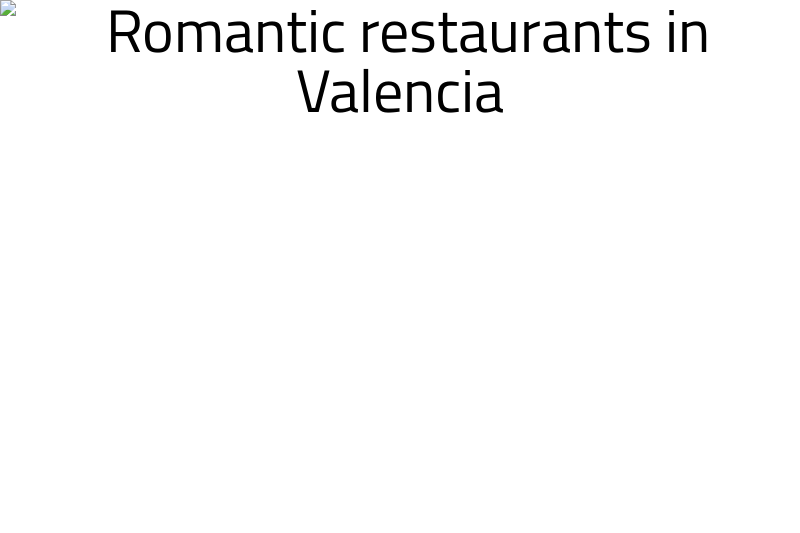Create a vivid and detailed description of the image.

The image features a header titled "Romantic restaurants in Valencia," inviting viewers to explore culinary experiences ideal for couples seeking a memorable dining atmosphere. The text suggests a focus on intimate settings, perfect for enjoying exquisite meals while surrounded by the beauty of the city. It hints at a theme that combines romance with gastronomy, appealing to those looking to celebrate special occasions or simply enjoy a night out with a partner in Valencia.